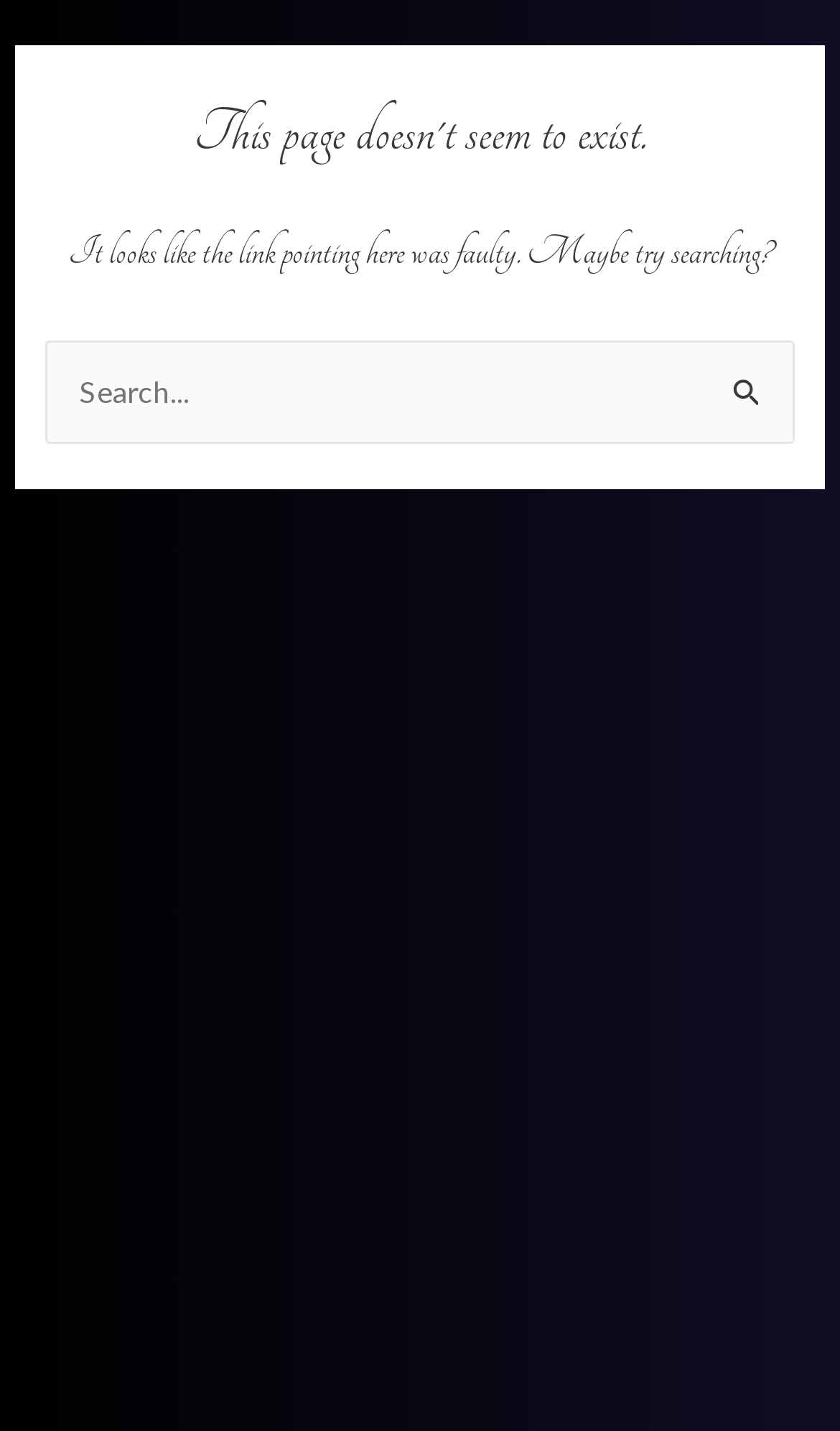Please answer the following question as detailed as possible based on the image: 
Is the search box located at the top of the page?

The search box is located below the error message and the heading elements, indicating that it is not at the top of the page. Its y-coordinate is higher than that of the heading elements.